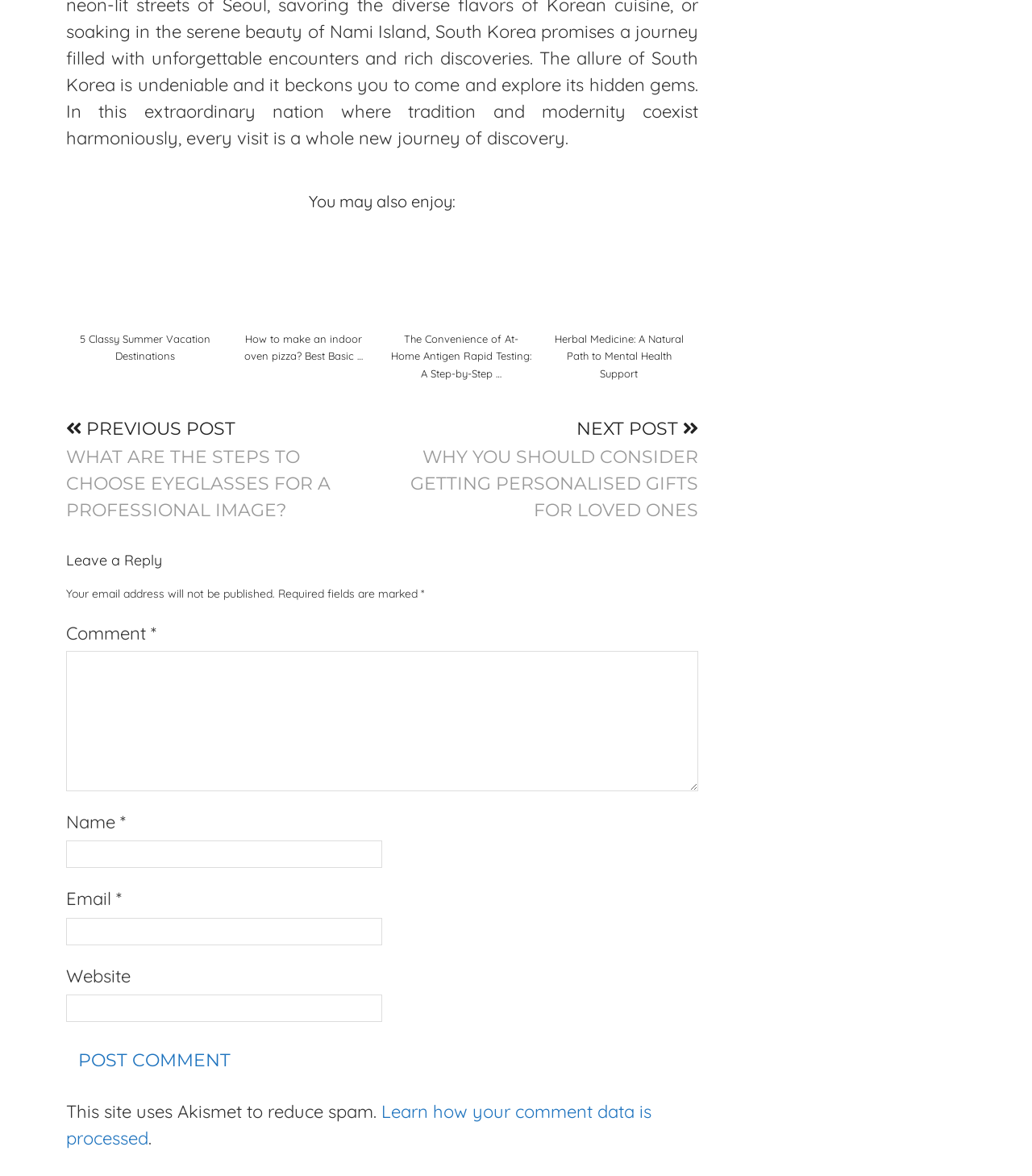Could you locate the bounding box coordinates for the section that should be clicked to accomplish this task: "Click on 'How to make an indoor oven pizza? Best Basic DIY!' ".

[0.22, 0.189, 0.367, 0.277]